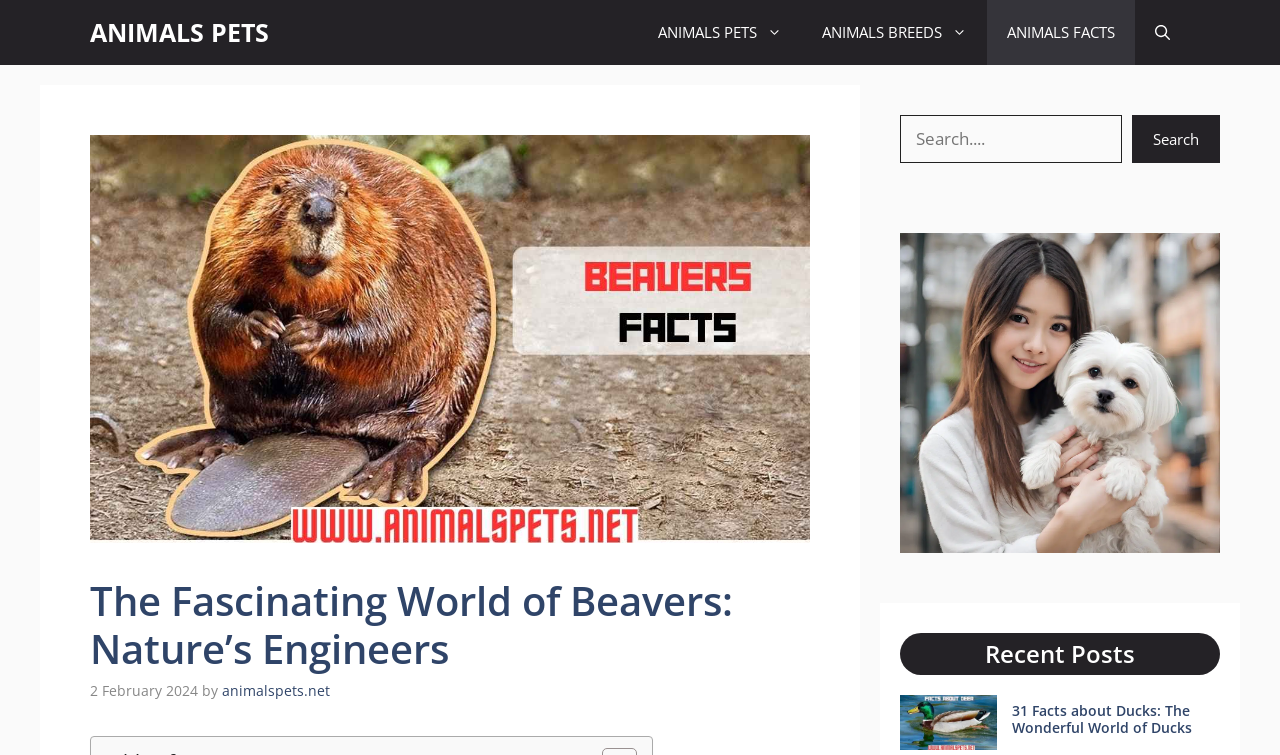Your task is to extract the text of the main heading from the webpage.

The Fascinating World of Beavers: Nature’s Engineers